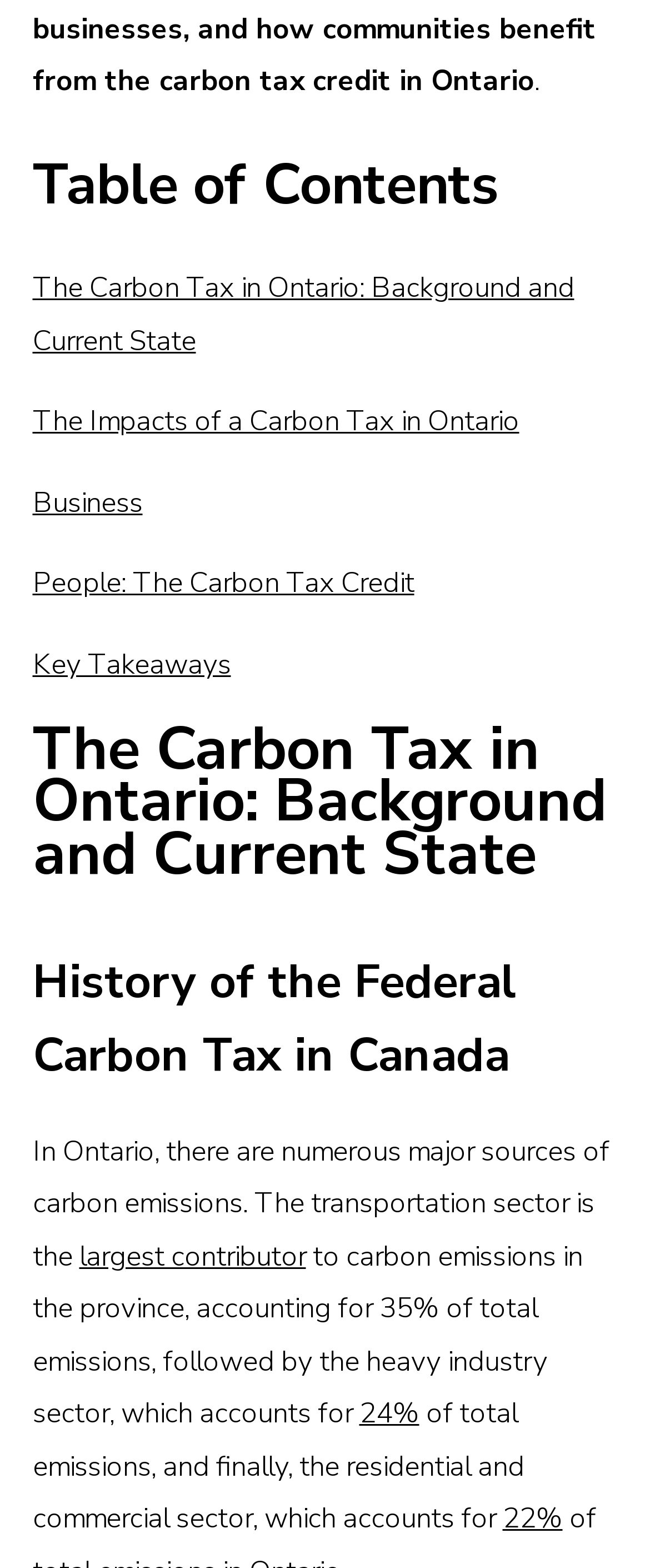Please identify the bounding box coordinates of the clickable element to fulfill the following instruction: "Read about the carbon tax credit for people". The coordinates should be four float numbers between 0 and 1, i.e., [left, top, right, bottom].

[0.05, 0.36, 0.637, 0.384]